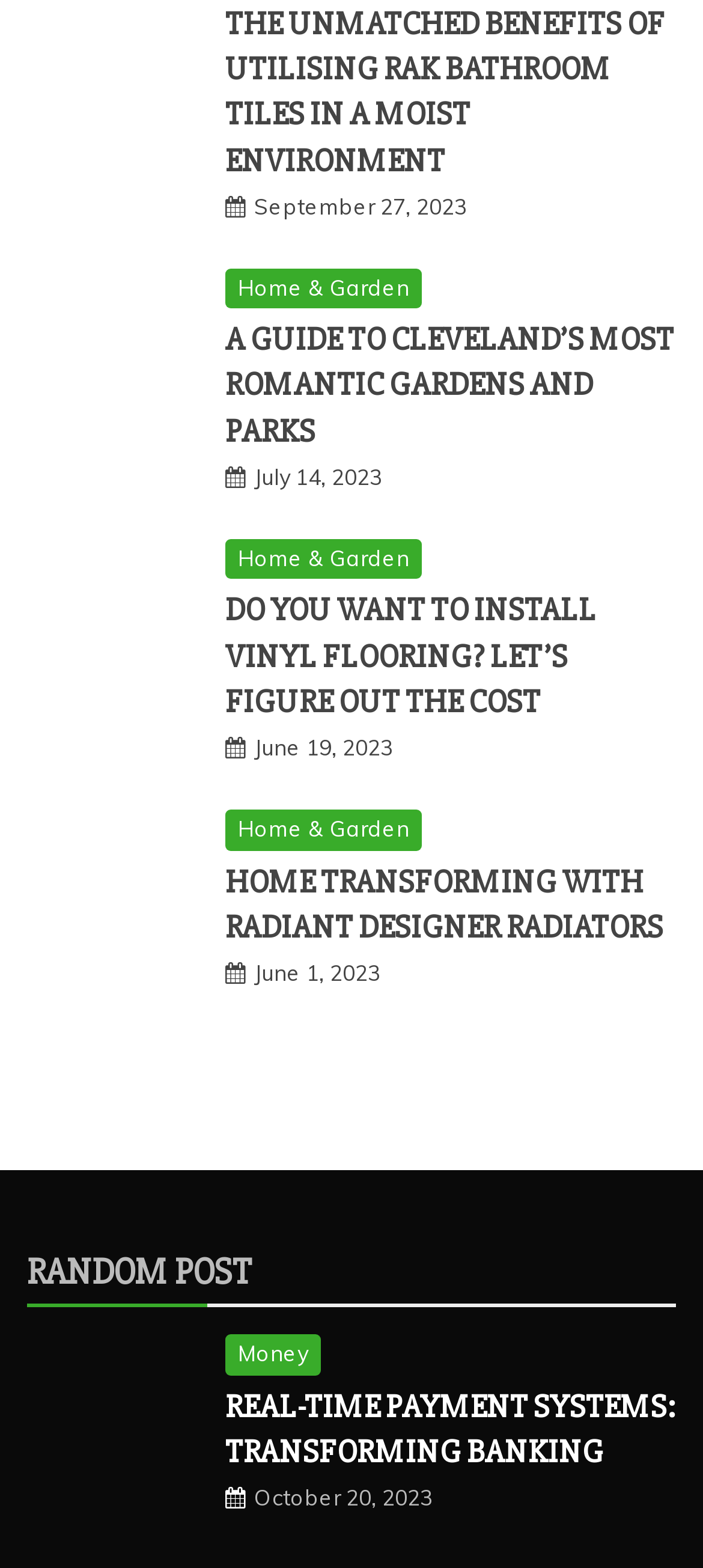Predict the bounding box coordinates of the area that should be clicked to accomplish the following instruction: "Explore home transforming with radiant designer radiators". The bounding box coordinates should consist of four float numbers between 0 and 1, i.e., [left, top, right, bottom].

[0.038, 0.516, 0.295, 0.631]